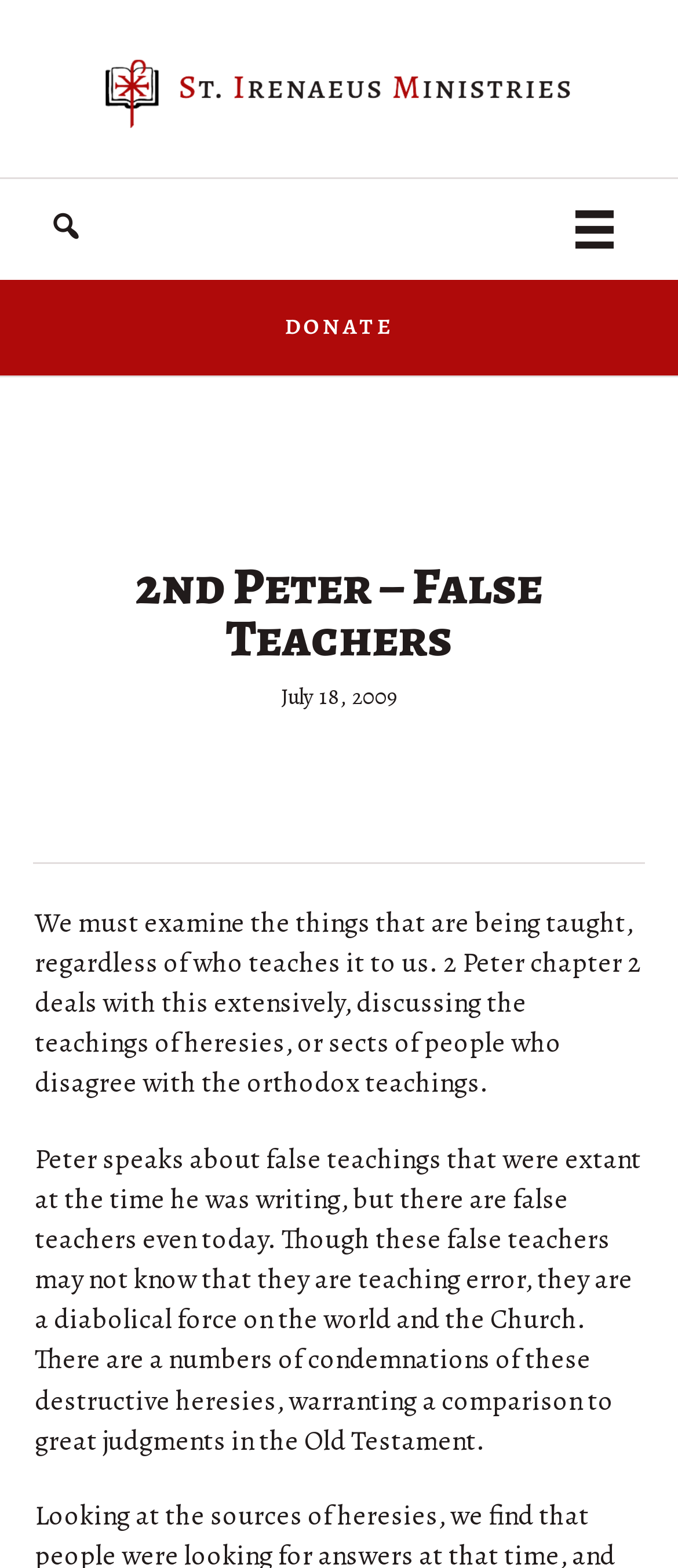Please respond in a single word or phrase: 
What is the topic of 2 Peter chapter 2?

false teachings